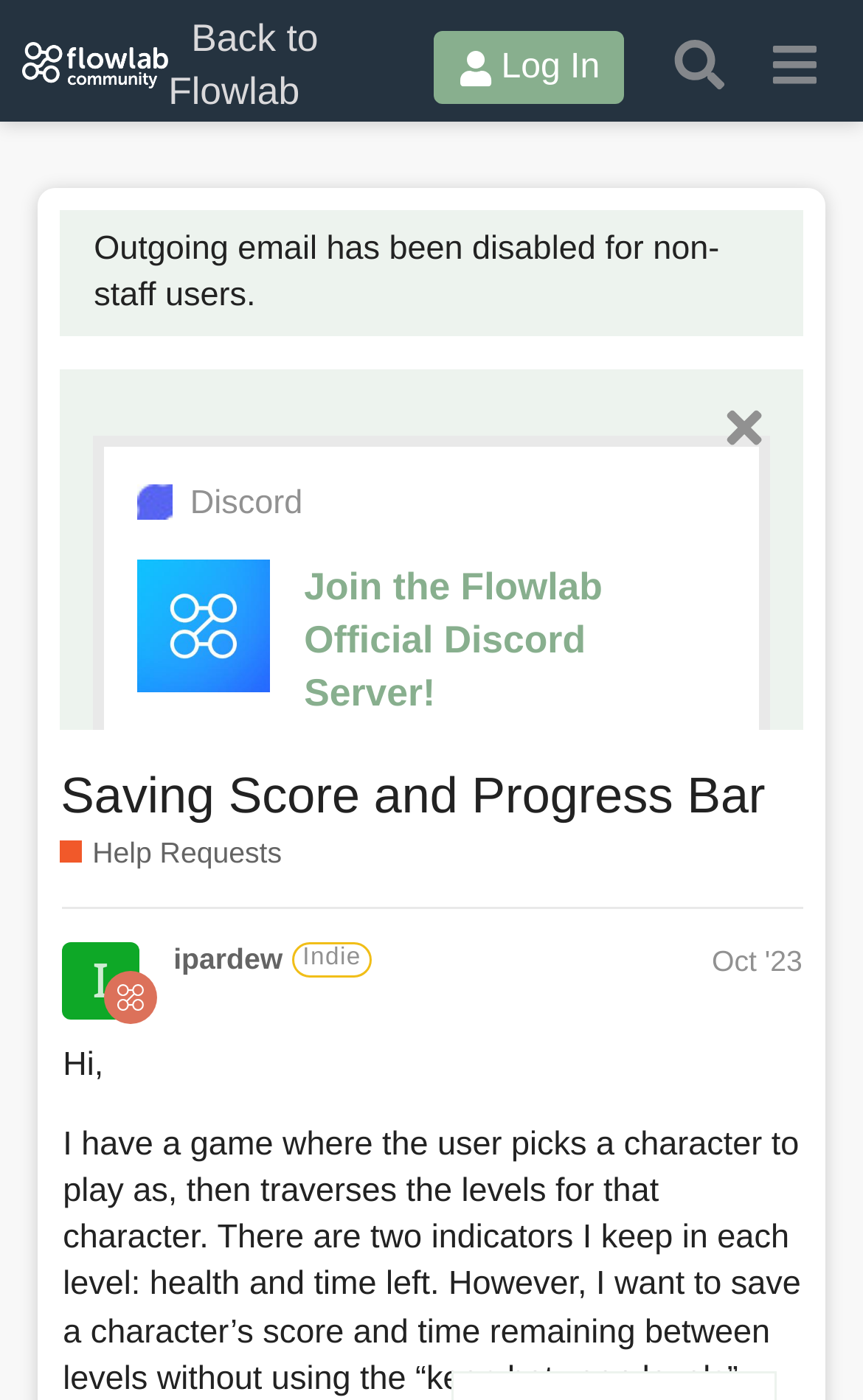Locate the bounding box coordinates of the clickable element to fulfill the following instruction: "View the 'Saving Score and Progress Bar' help request". Provide the coordinates as four float numbers between 0 and 1 in the format [left, top, right, bottom].

[0.07, 0.547, 0.887, 0.588]